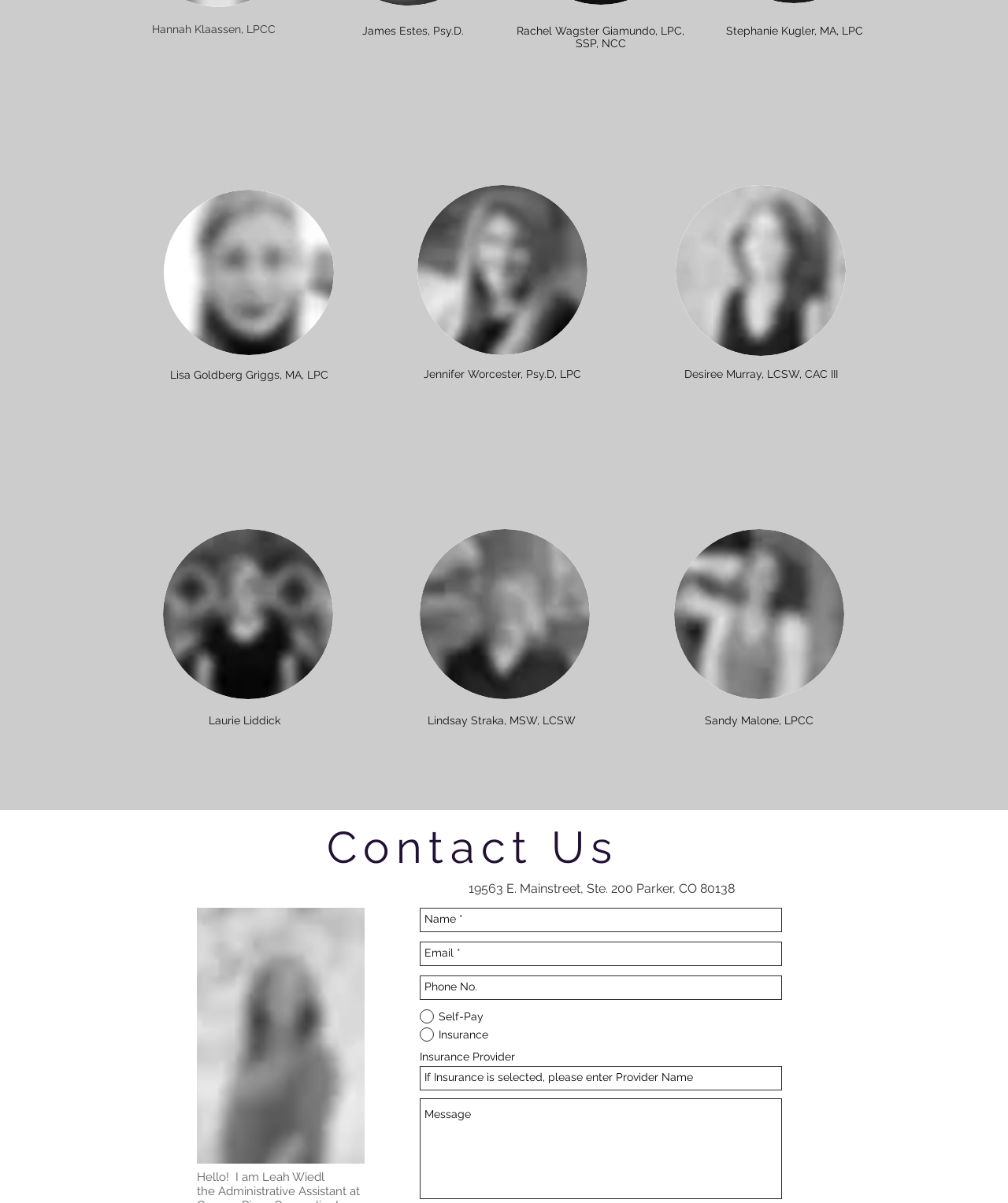Please find the bounding box coordinates of the element's region to be clicked to carry out this instruction: "View Jennifer Worcester's profile".

[0.316, 0.305, 0.681, 0.316]